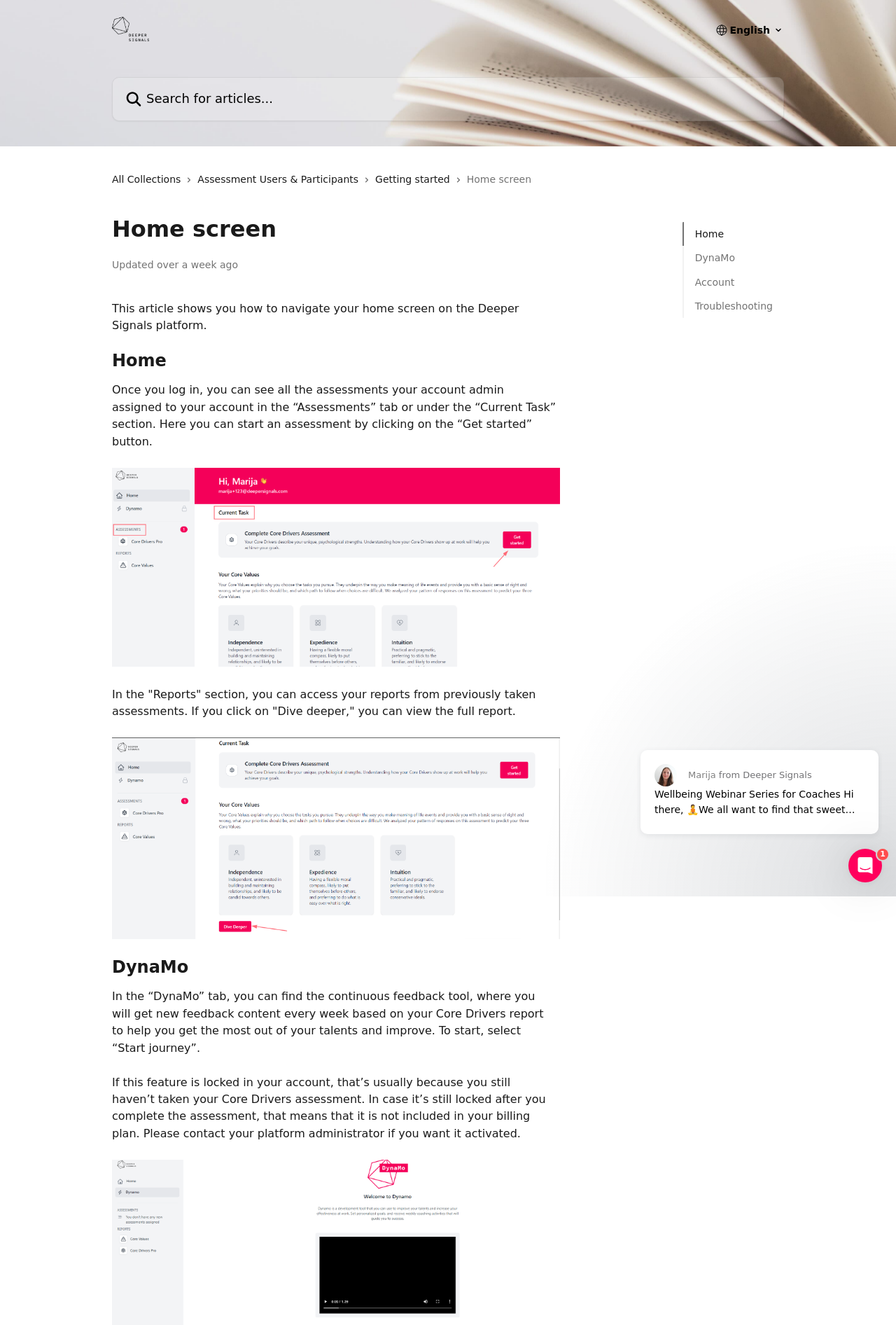Analyze and describe the webpage in a detailed narrative.

The webpage is a knowledge base home screen, featuring a header section at the top with a "Knowledge Base" logo, a search bar, and a combobox. Below the header, there are several links to different sections, including "Home", "DynaMo", "Account", and "Troubleshooting", aligned horizontally.

On the left side of the page, there is a vertical menu with links to "All Collections", "Assessment Users & Participants", and "Getting started", each accompanied by a small icon. Below the menu, there is a heading "Home screen" and a brief description of the page.

The main content of the page is divided into three sections. The first section has a heading "Home" and describes how to navigate the home screen, including accessing assessments and reports. The second section has a heading "DynaMo" and explains the continuous feedback tool, including how to start the journey and potential issues with accessing the feature.

Throughout the page, there are several images and icons, including a "Get started" button and a "Dive deeper" link. At the bottom right corner of the page, there are two dialog boxes for Intercom live chat messages and Intercom live chat.